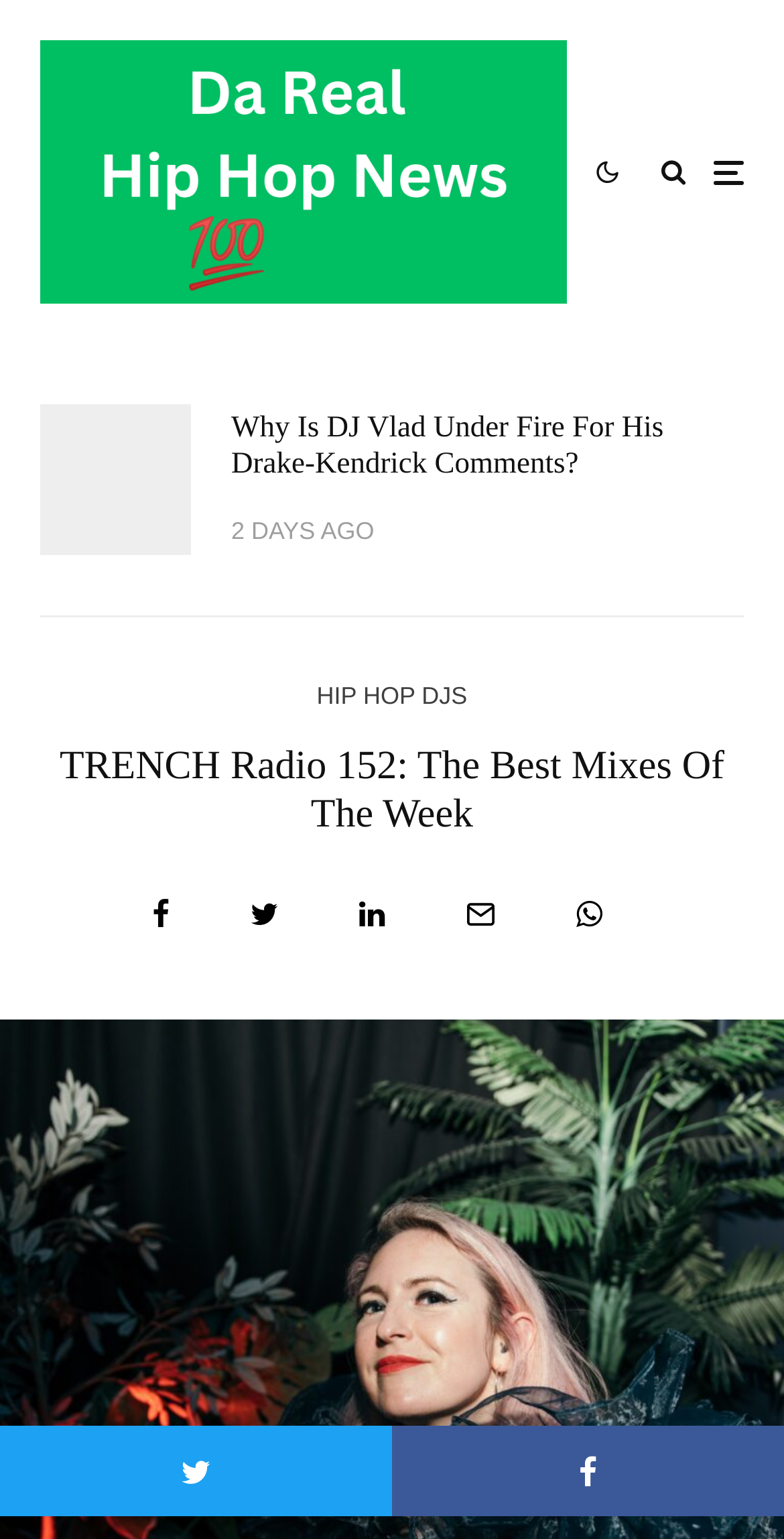Locate the bounding box coordinates of the clickable region necessary to complete the following instruction: "Click on the link to read the article 'Why Is DJ Vlad Under Fire For His Drake-Kendrick Comments?'". Provide the coordinates in the format of four float numbers between 0 and 1, i.e., [left, top, right, bottom].

[0.295, 0.267, 0.949, 0.314]